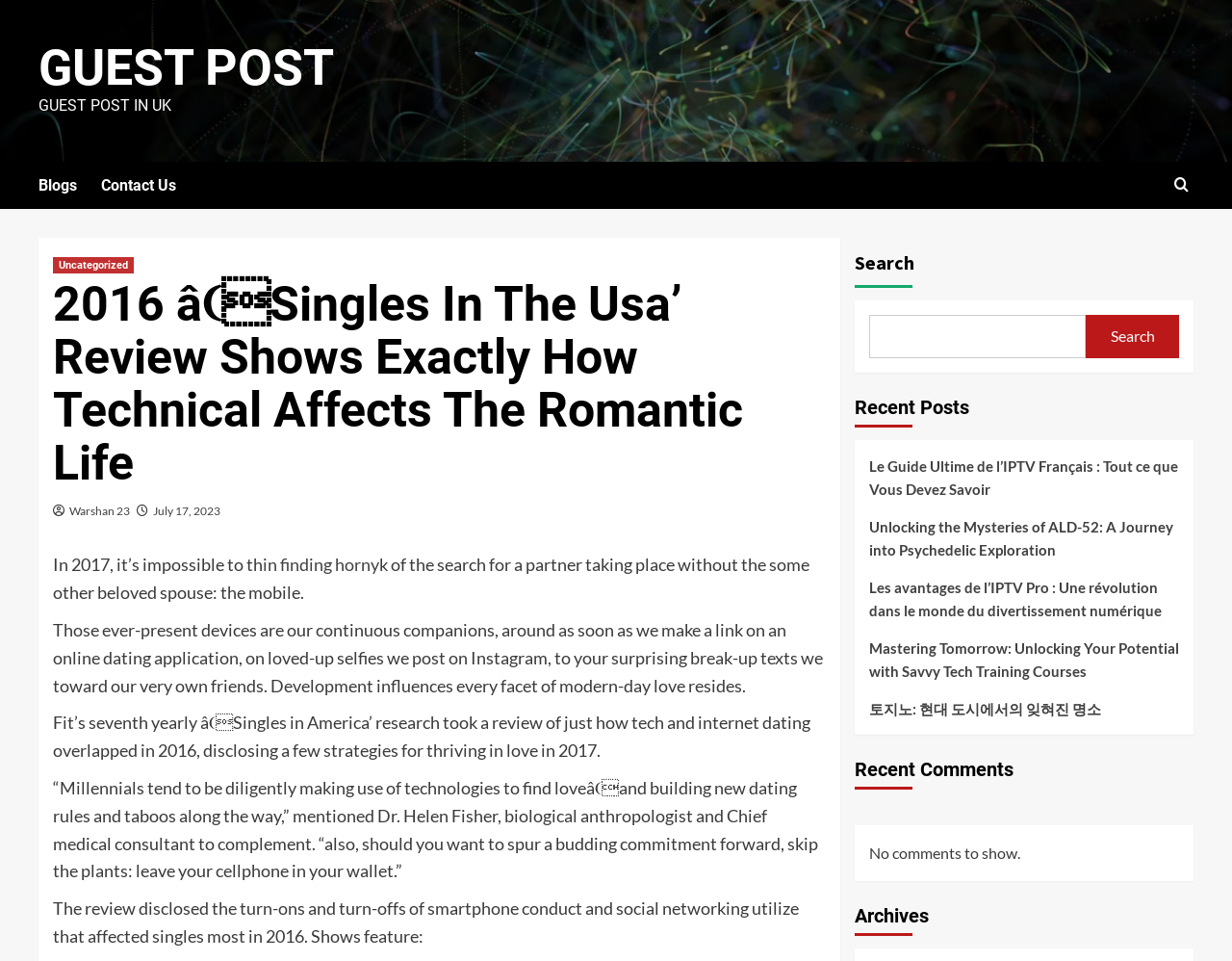Provide your answer to the question using just one word or phrase: What is the current state of the 'Recent Comments' section?

No comments to show